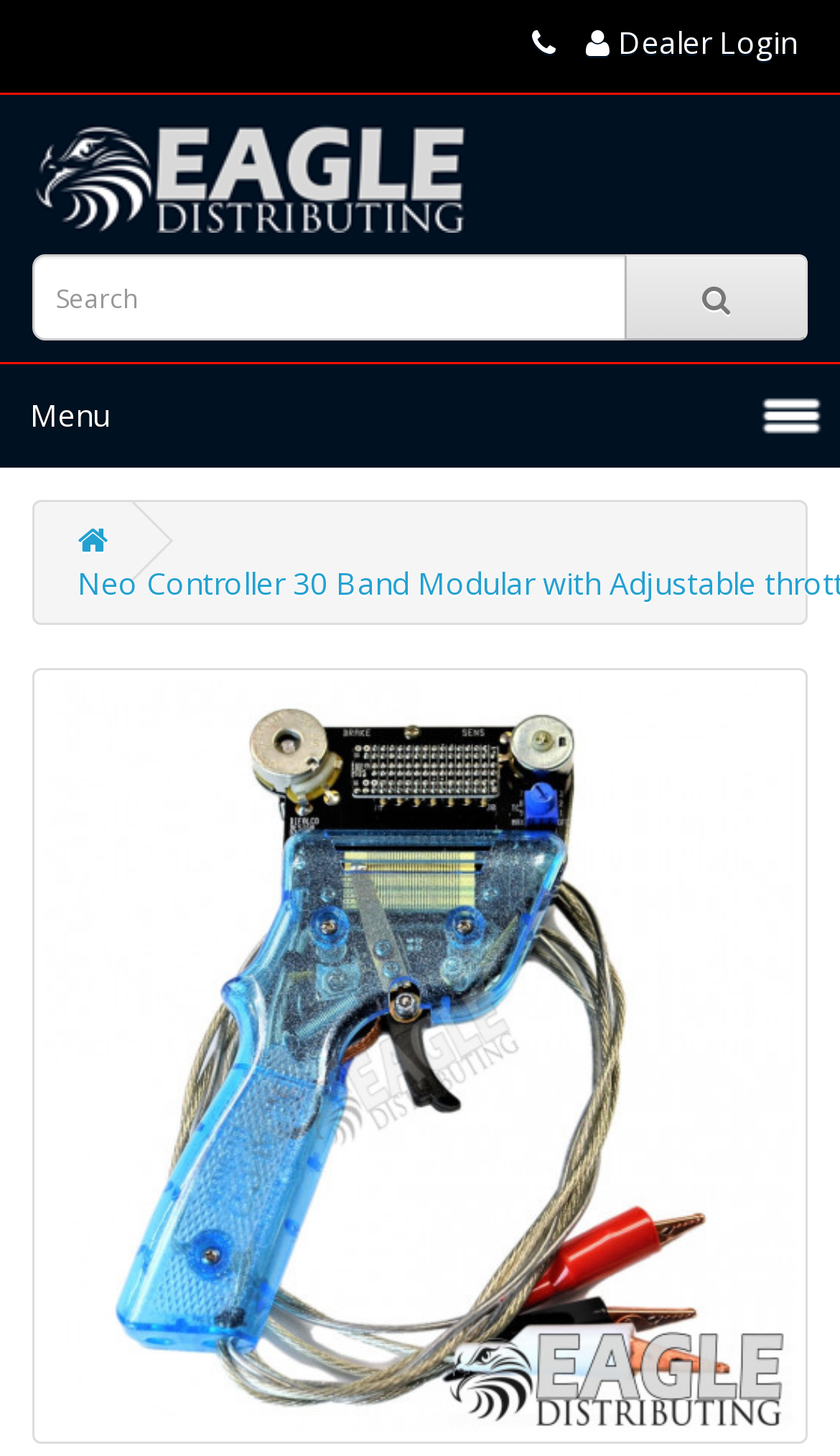Please provide a comprehensive response to the question below by analyzing the image: 
Is there a login function for dealers?

I found the answer by looking at the link on the top of the webpage, which says 'Dealer Login'. This suggests that there is a login function for dealers.